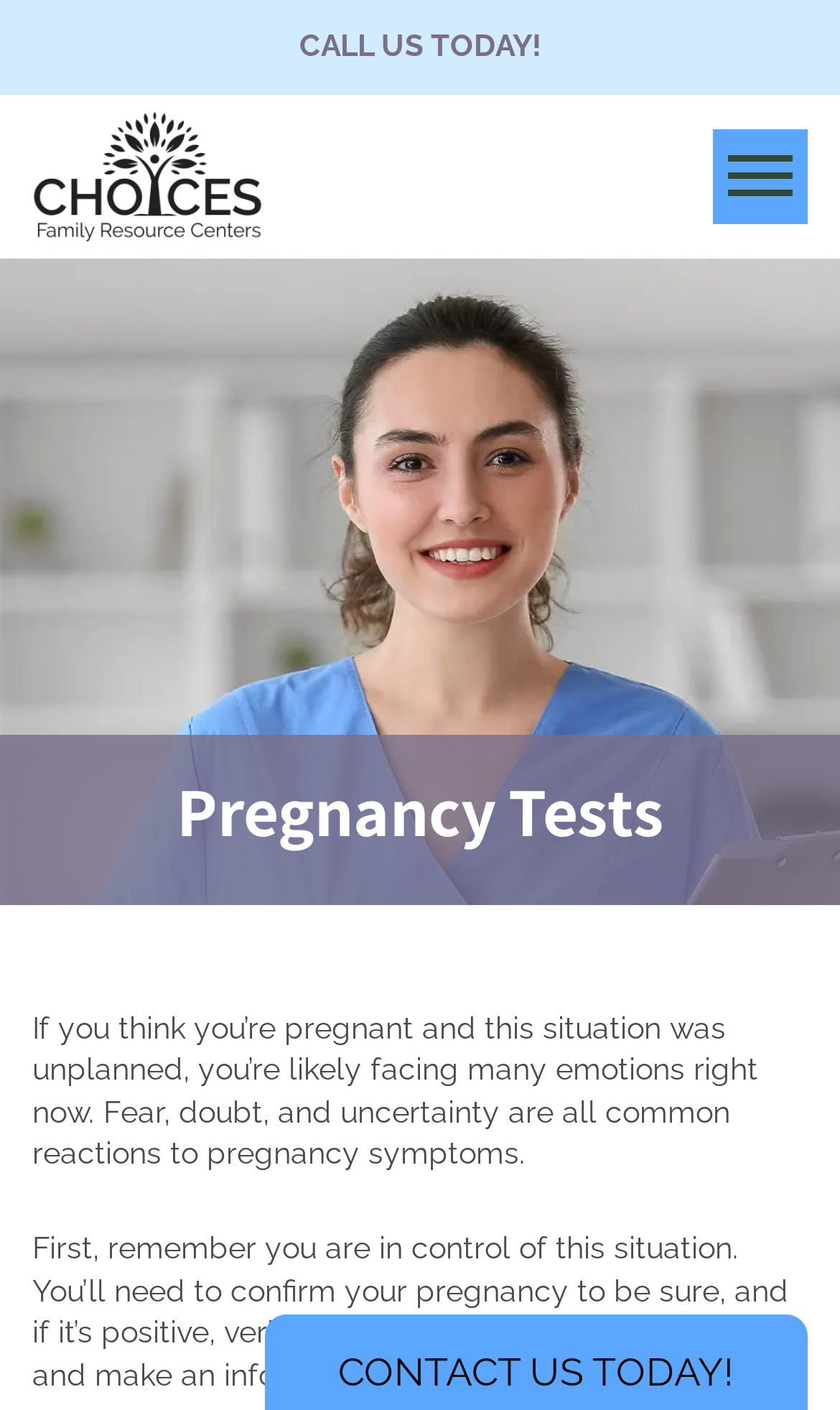What is the tone of the webpage?
Please provide a full and detailed response to the question.

The tone of the webpage can be inferred from the language used in the static text elements, which is encouraging and supportive. The text acknowledges the emotions and uncertainty that come with an unplanned pregnancy and offers reassurance that the individual is in control of the situation.